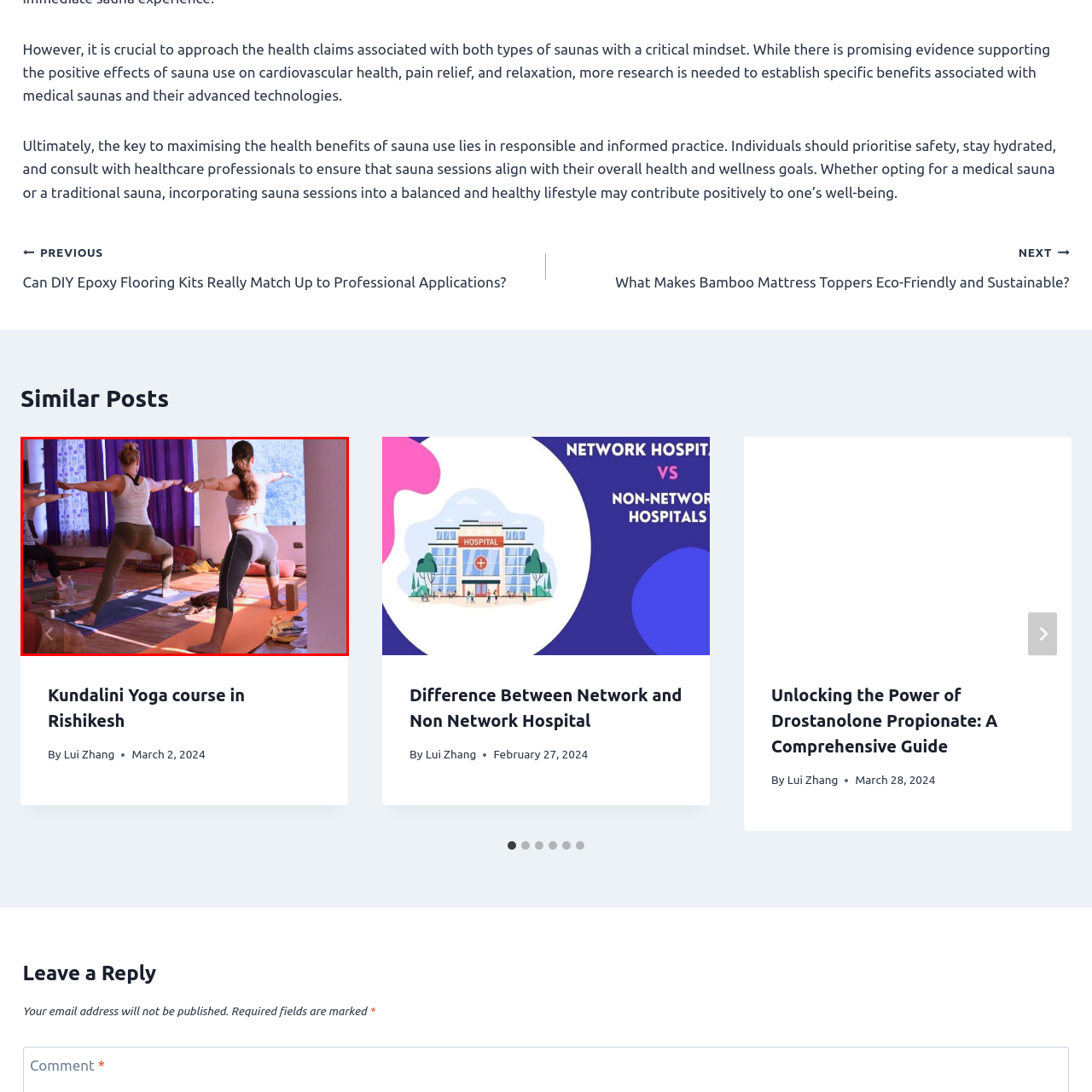Review the image segment marked with the grey border and deliver a thorough answer to the following question, based on the visual information provided: 
What type of yoga is being practiced?

The caption specifically states that the participants are engaging in a dynamic Kundalini Yoga session, which indicates the type of yoga being practiced.